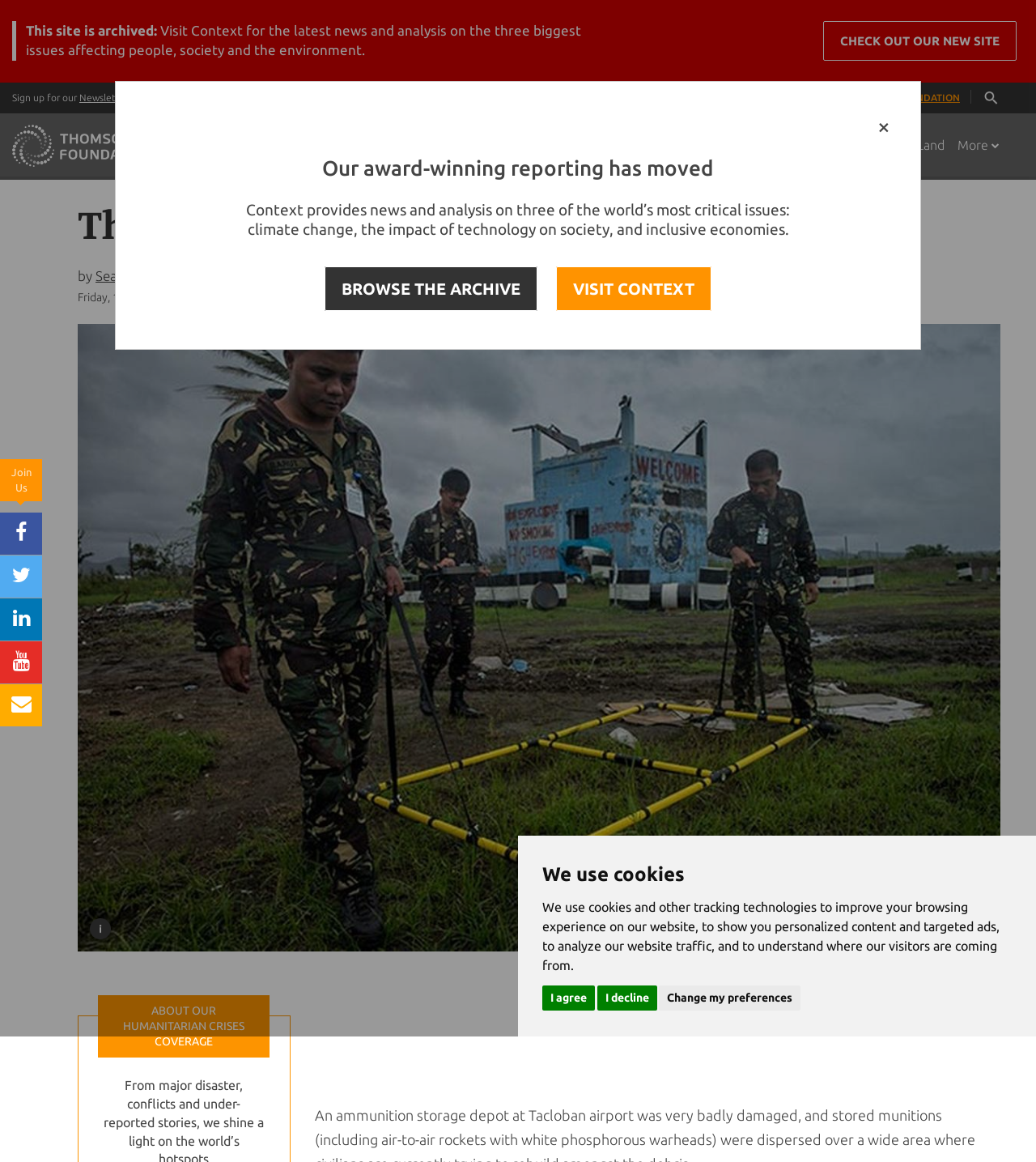Predict the bounding box coordinates of the UI element that matches this description: "About Thomson Reuters Foundation". The coordinates should be in the format [left, top, right, bottom] with each value between 0 and 1.

[0.741, 0.079, 0.927, 0.088]